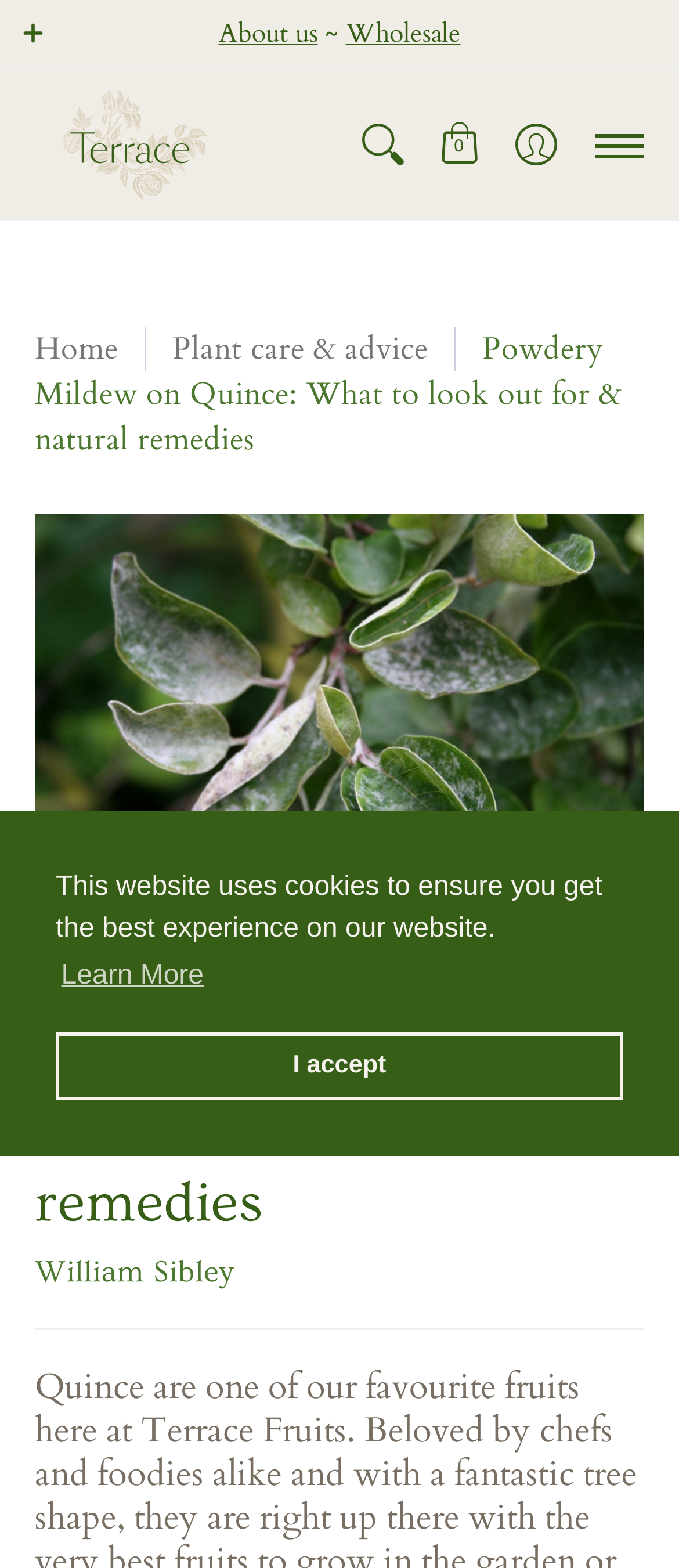What is the topic of the article?
Refer to the image and provide a one-word or short phrase answer.

Powdery Mildew on Quince